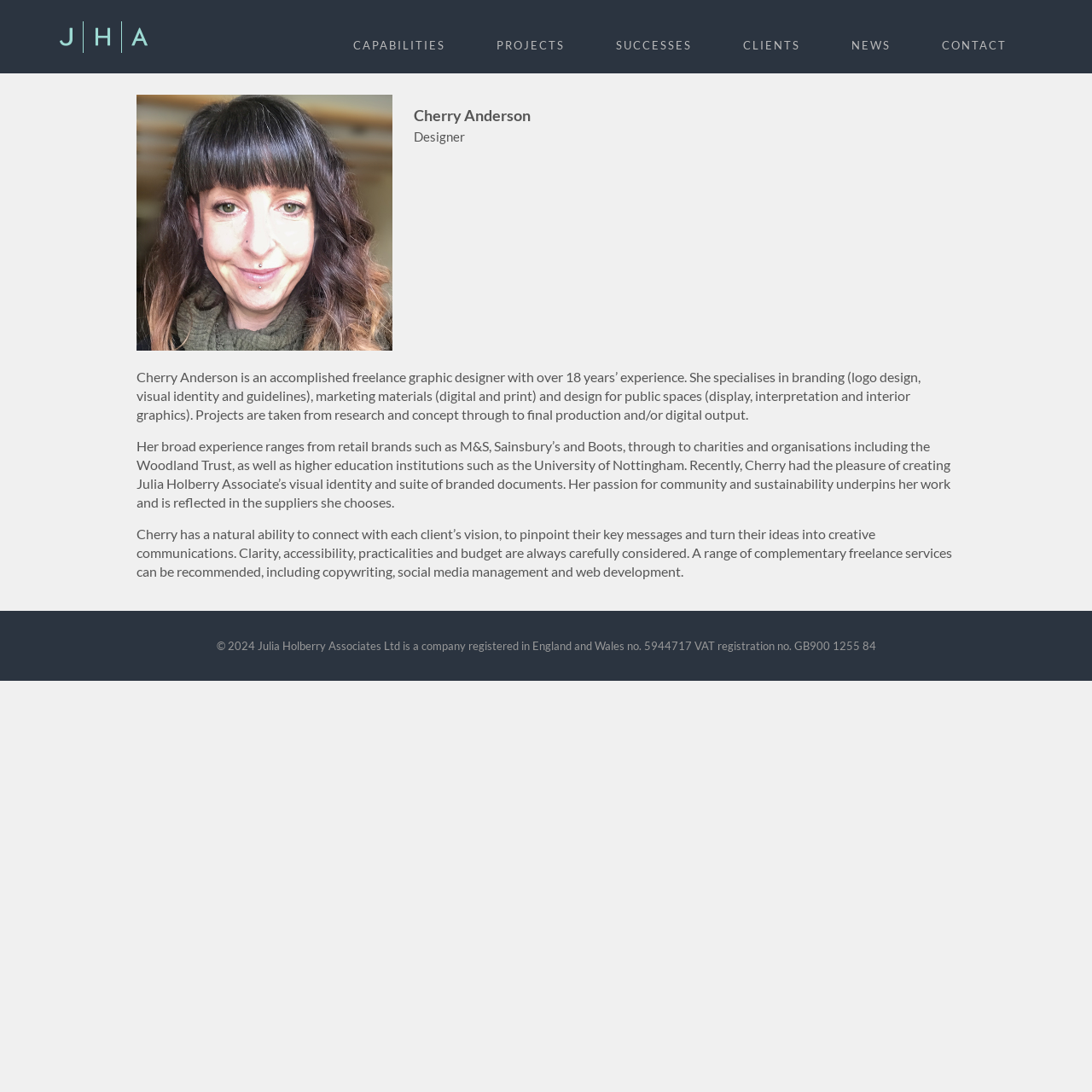Bounding box coordinates should be provided in the format (top-left x, top-left y, bottom-right x, bottom-right y) with all values between 0 and 1. Identify the bounding box for this UI element: Successes

[0.541, 0.014, 0.657, 0.067]